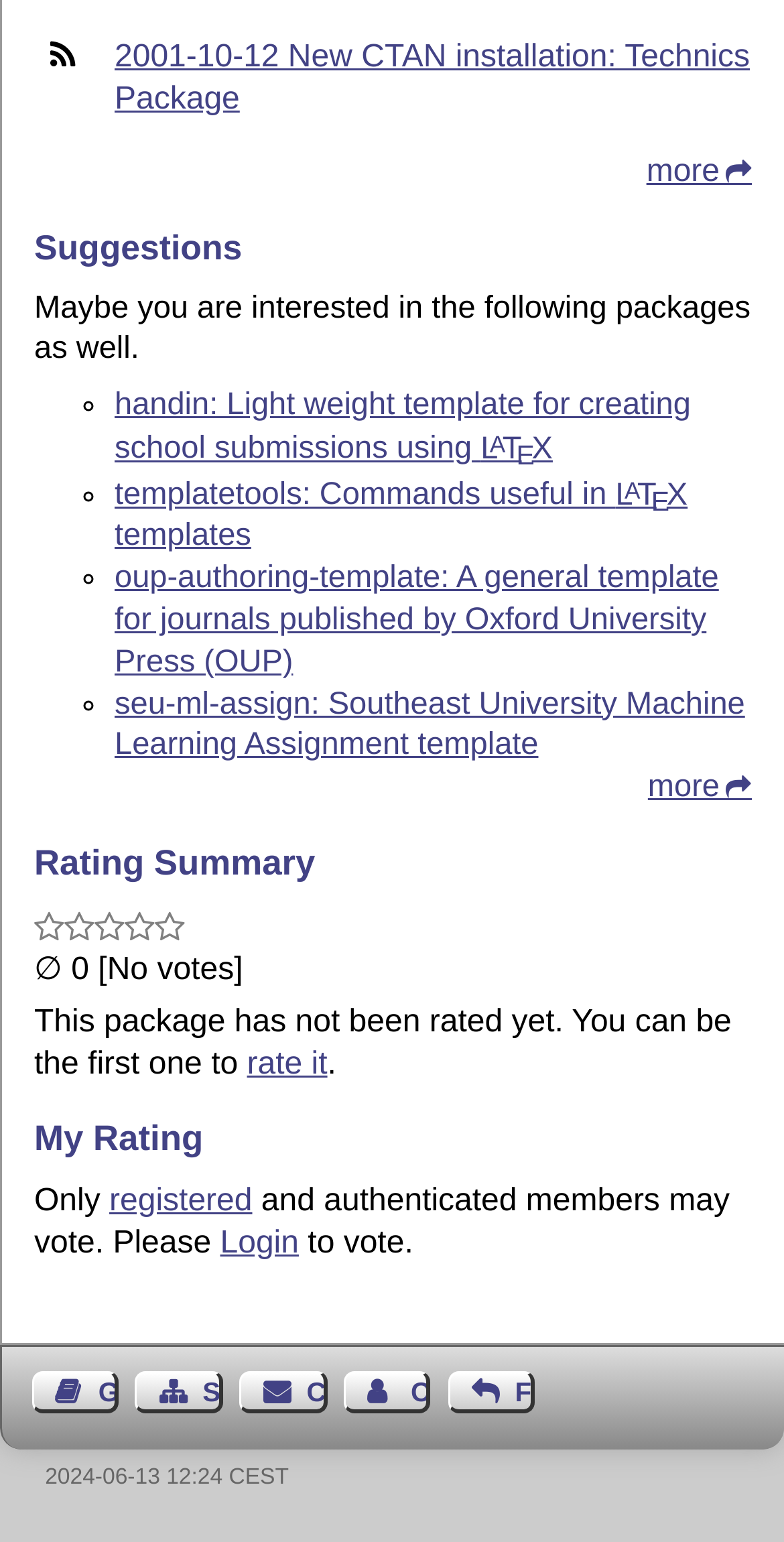What can be done to provide feedback?
Please give a well-detailed answer to the question.

The 'Feedback' link is provided at the bottom of the page, which can be clicked to provide feedback, as indicated by the icon and the text 'Feedback'.